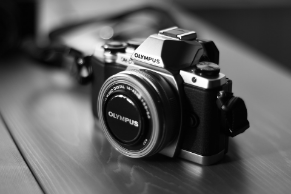What type of surface is the camera placed on?
Answer the question with as much detail as possible.

According to the caption, the camera is 'set against a simple, wooden surface', which indicates that the surface the camera is placed on is made of wood.